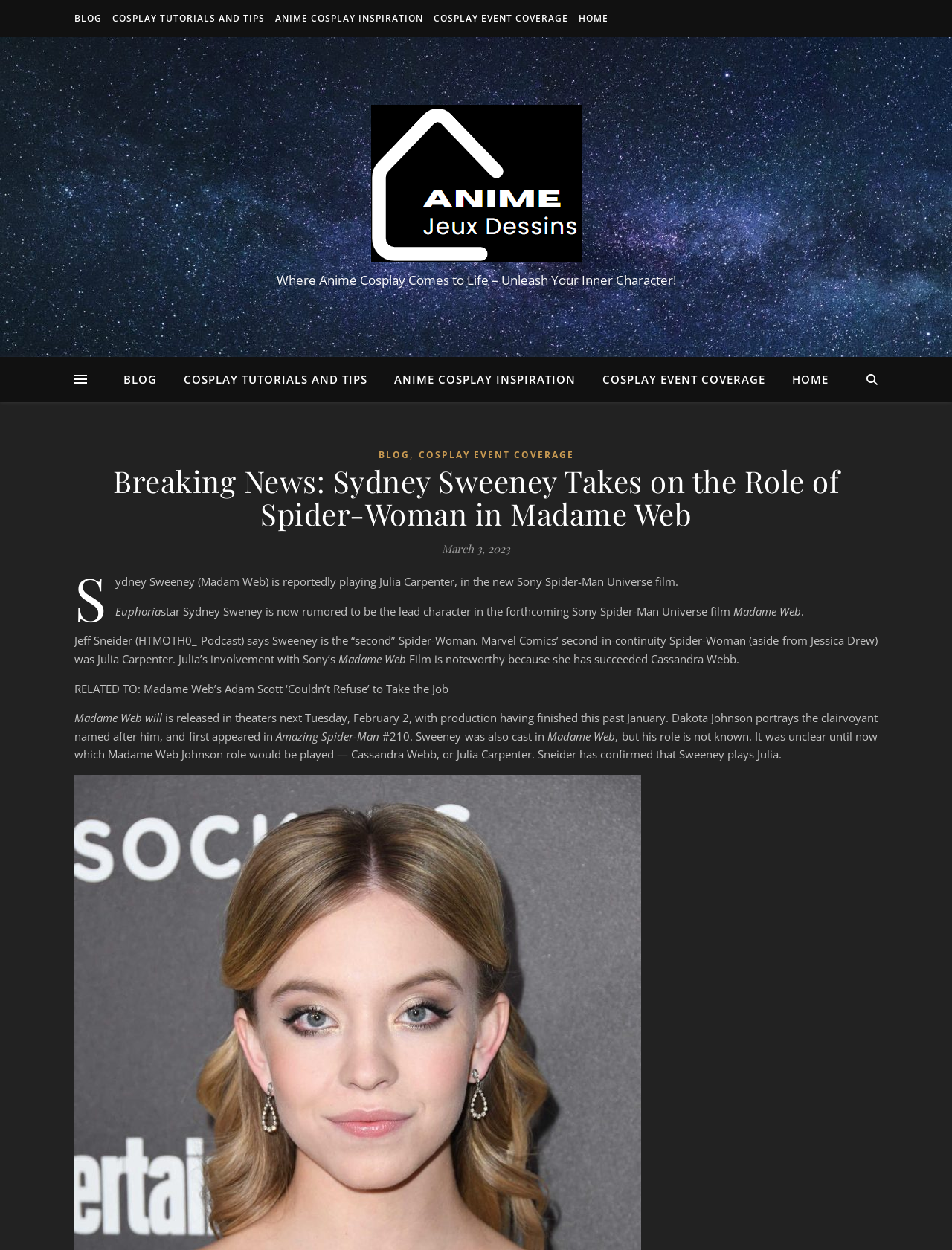Please identify the bounding box coordinates of the clickable area that will fulfill the following instruction: "Click on the 'COSPLAY TUTORIALS AND TIPS' link". The coordinates should be in the format of four float numbers between 0 and 1, i.e., [left, top, right, bottom].

[0.114, 0.0, 0.282, 0.03]